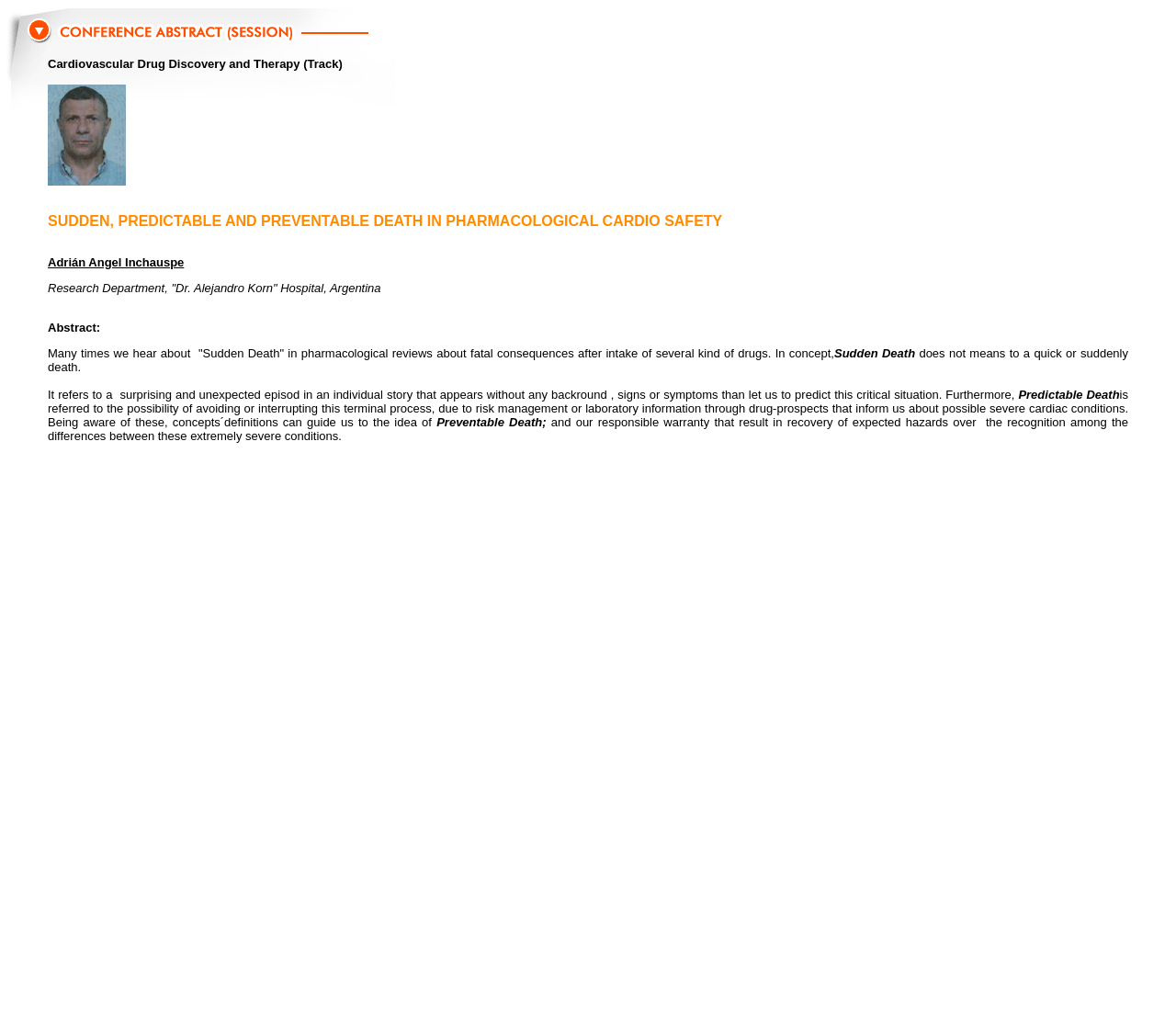Create a detailed description of the webpage's content and layout.

The webpage appears to be a conference webpage, specifically showcasing a research abstract for the 5th International Conference on Drug Discovery and Therapy. 

At the top of the page, there is a table that spans the entire width, taking up about half of the page's height. Within this table, there is a single cell that contains the abstract information. 

On the left side of the abstract cell, there is a small image, about one-tenth of the way down from the top. 

To the right of the image, the title "SUDDEN, PREDICTABLE AND PREVENTABLE DEATH IN PHARMACOLOGICAL CARDIO SAFETY" is displayed prominently. Below the title, the author's name "Adrián Angel Inchauspe" is listed, followed by their affiliation "Research Department, 'Dr. Alejandro Korn' Hospital, Argentina". 

The abstract text is divided into several paragraphs, with the first paragraph starting with "Abstract:". The text discusses the concept of sudden death in pharmacological reviews and its distinction from predictable and preventable death. The abstract is quite lengthy, taking up most of the available space within the table cell.